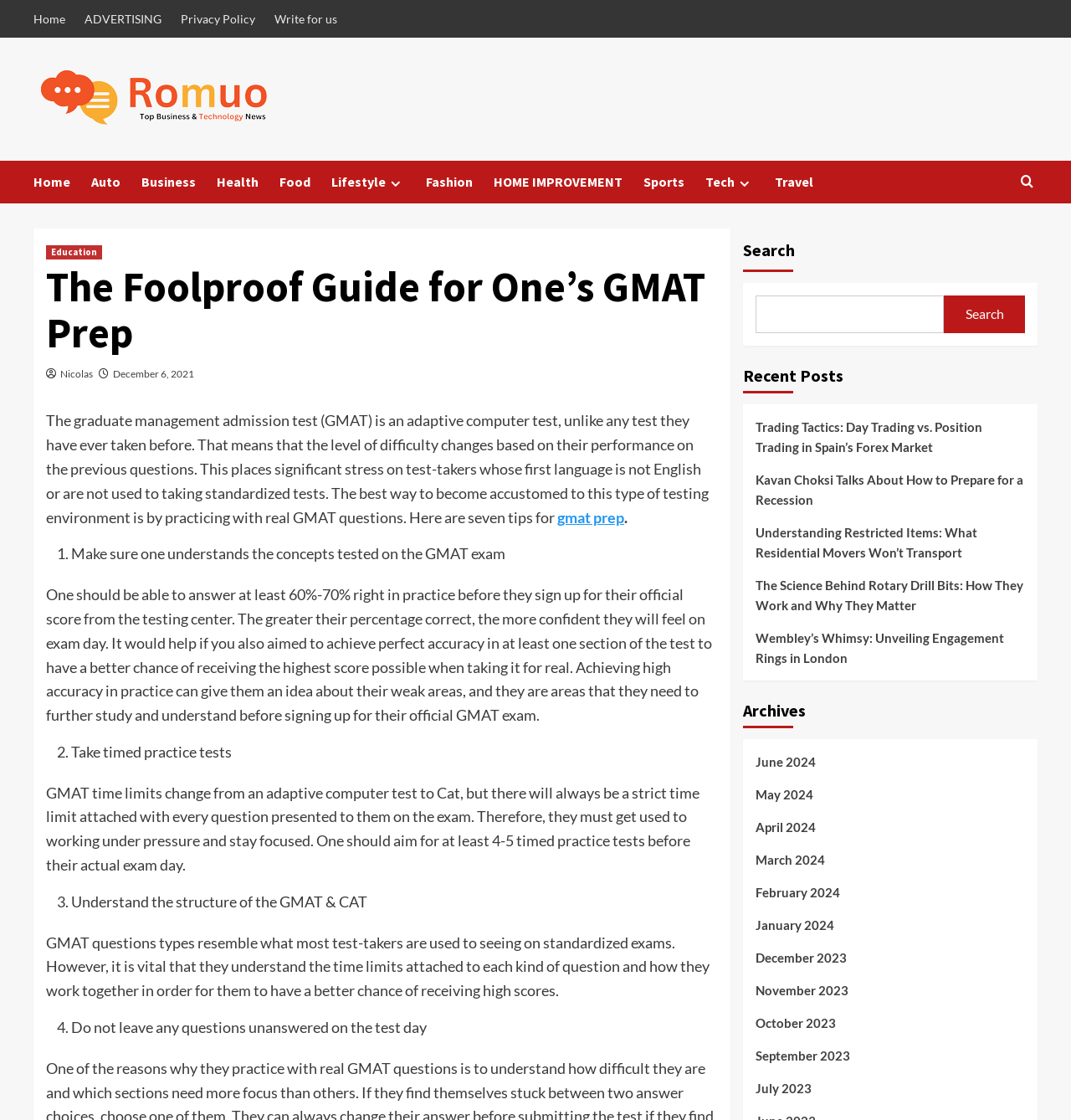Analyze the image and deliver a detailed answer to the question: What is the author's name mentioned on the webpage?

The author's name, Nicolas, is mentioned on the webpage, indicating that Nicolas is the writer of the article providing guidance on GMAT preparation.